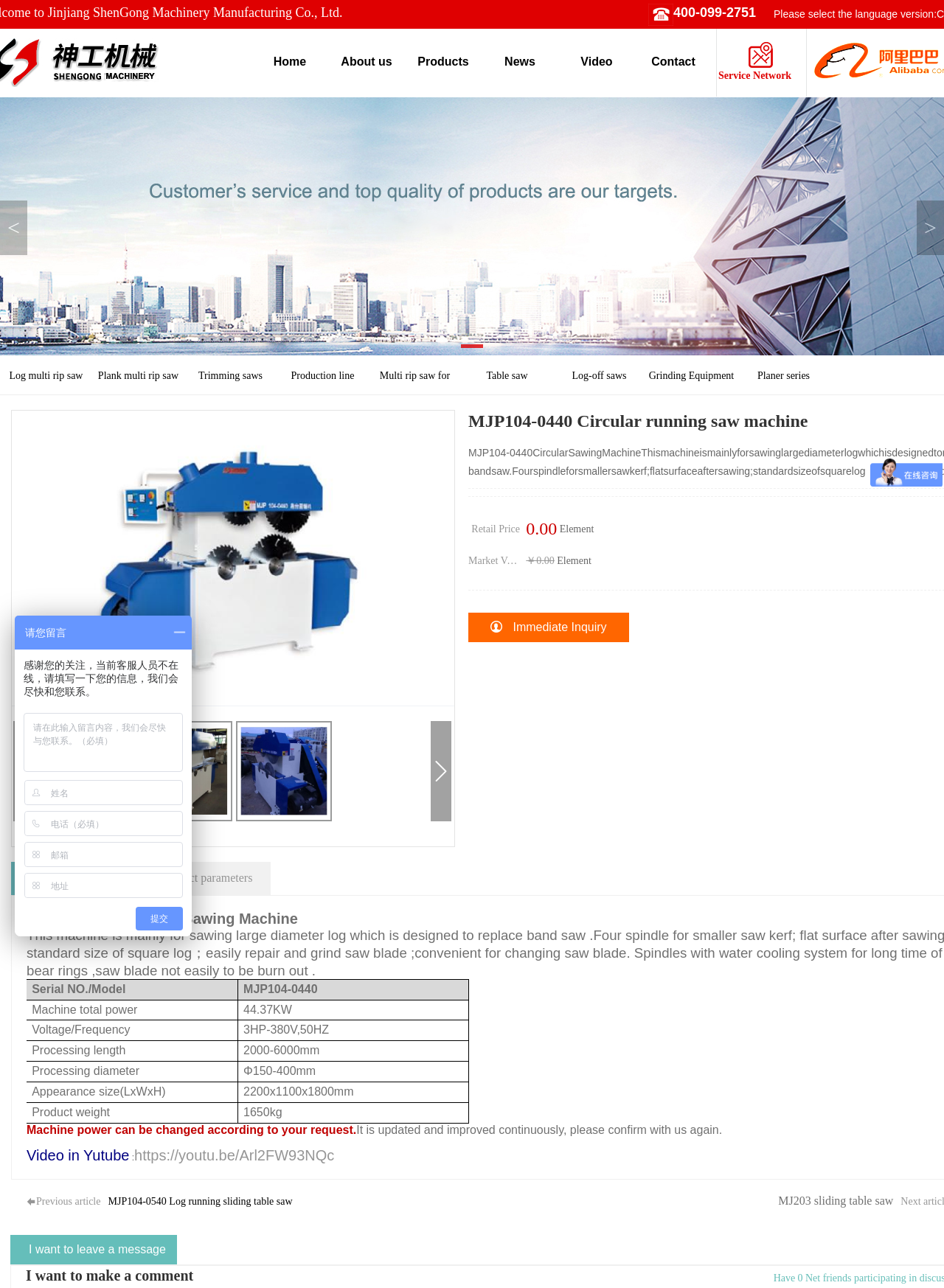Determine the bounding box coordinates of the clickable region to execute the instruction: "View the product description". The coordinates should be four float numbers between 0 and 1, denoted as [left, top, right, bottom].

[0.031, 0.677, 0.132, 0.686]